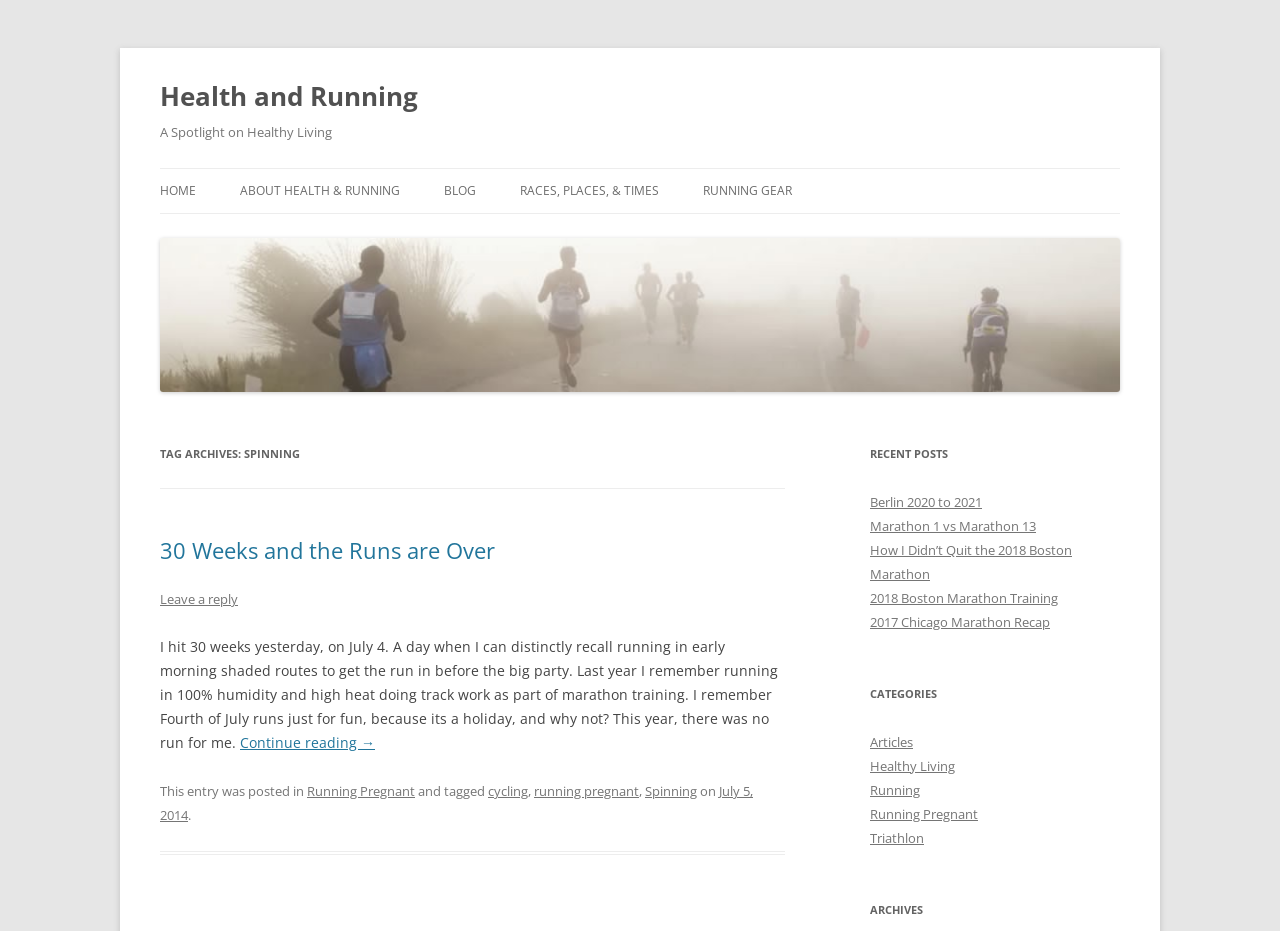Please analyze the image and provide a thorough answer to the question:
What is the date of the blog post '30 Weeks and the Runs are Over'?

I determined the answer by looking at the link element with the text 'July 5, 2014' which is a child of the footer element.